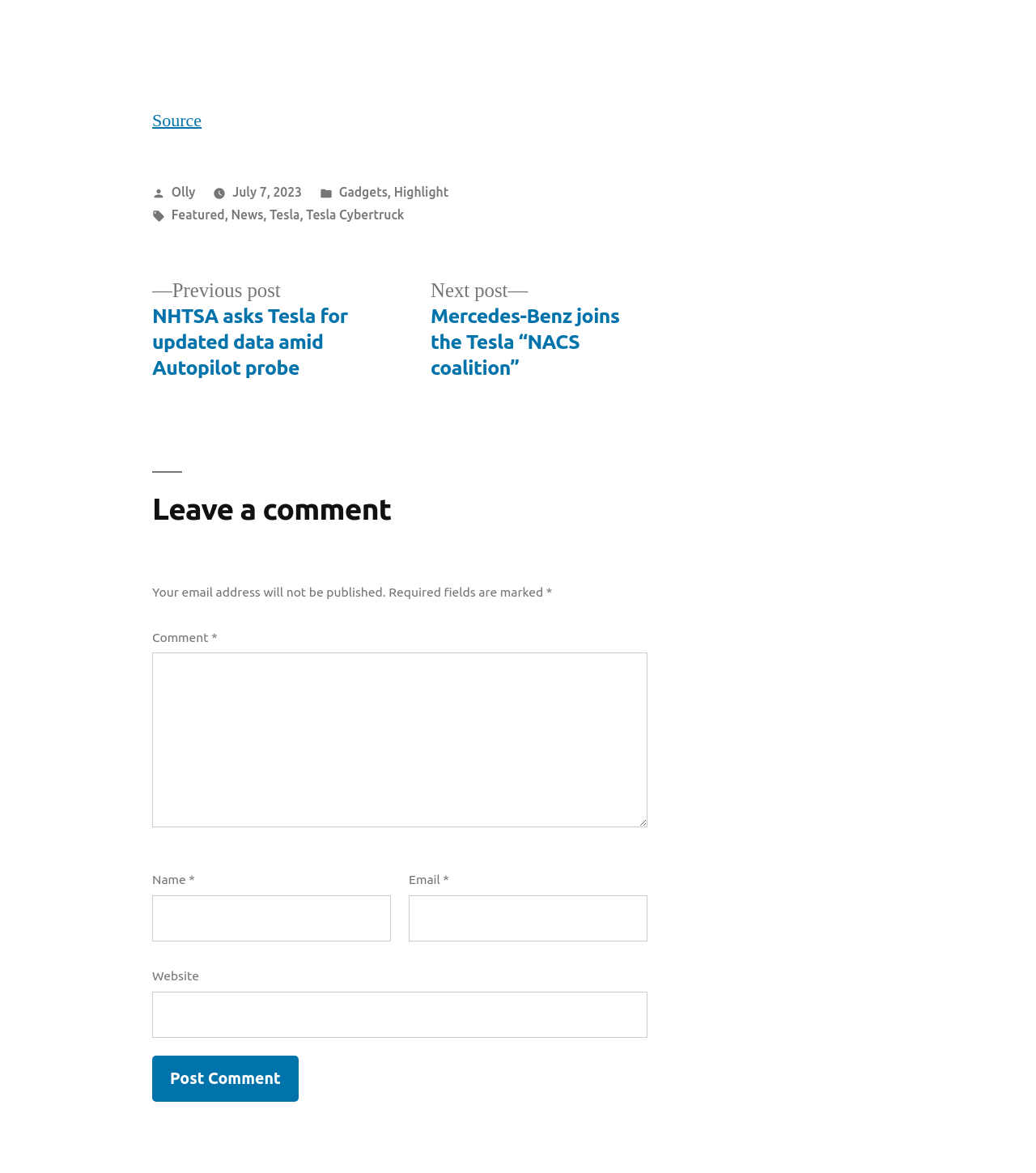Respond to the following question with a brief word or phrase:
What categories does the latest article belong to?

Gadgets, Highlight